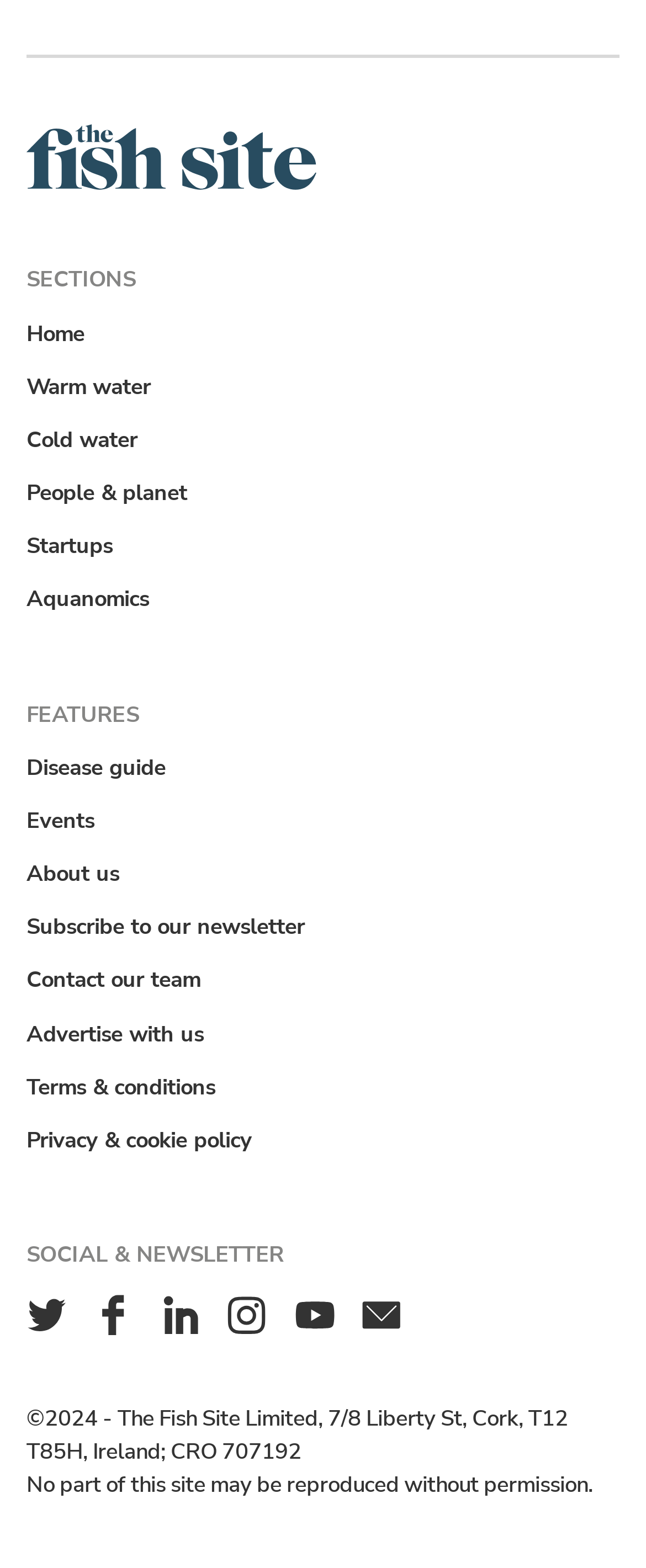Answer briefly with one word or phrase:
What is the purpose of the 'Disease guide' feature?

To provide information on diseases